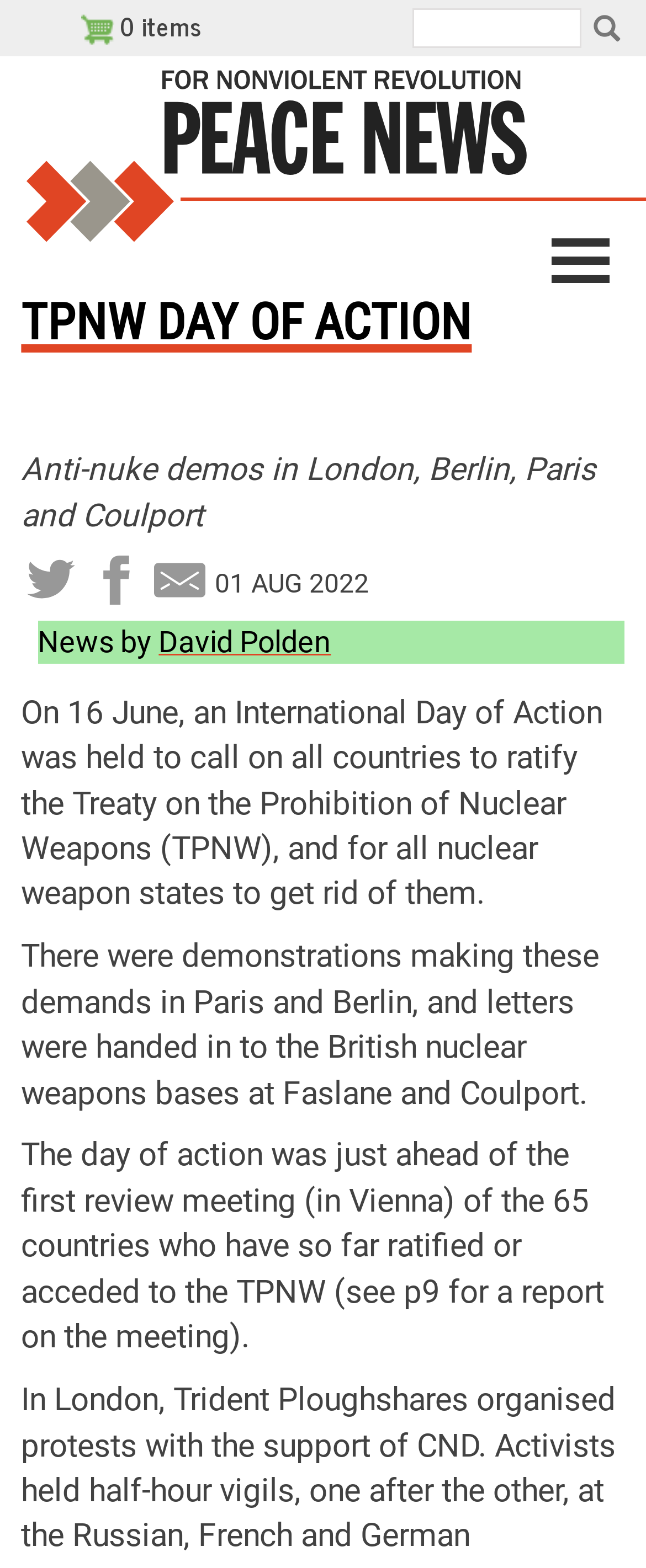Select the bounding box coordinates of the element I need to click to carry out the following instruction: "Search for something".

[0.637, 0.005, 0.901, 0.031]